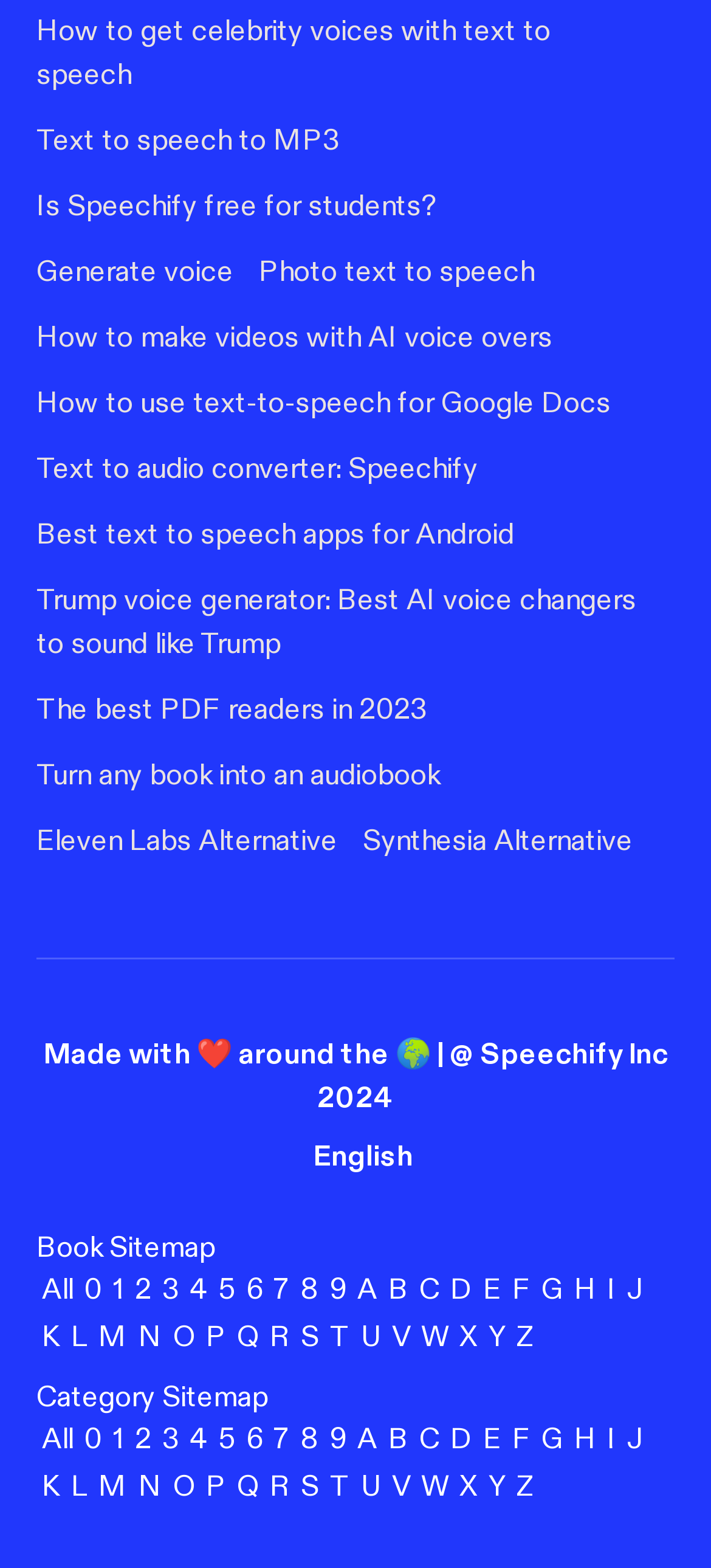Please answer the following question using a single word or phrase: 
What is the company name mentioned at the bottom of the page?

Speechify Inc